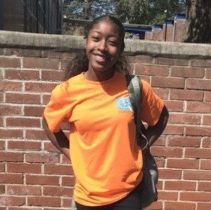What is the girl carrying on her shoulder?
From the details in the image, answer the question comprehensively.

The girl has a light-colored backpack slung over one shoulder, which suggests that she might be on her way to or from a day of activities or community engagement.